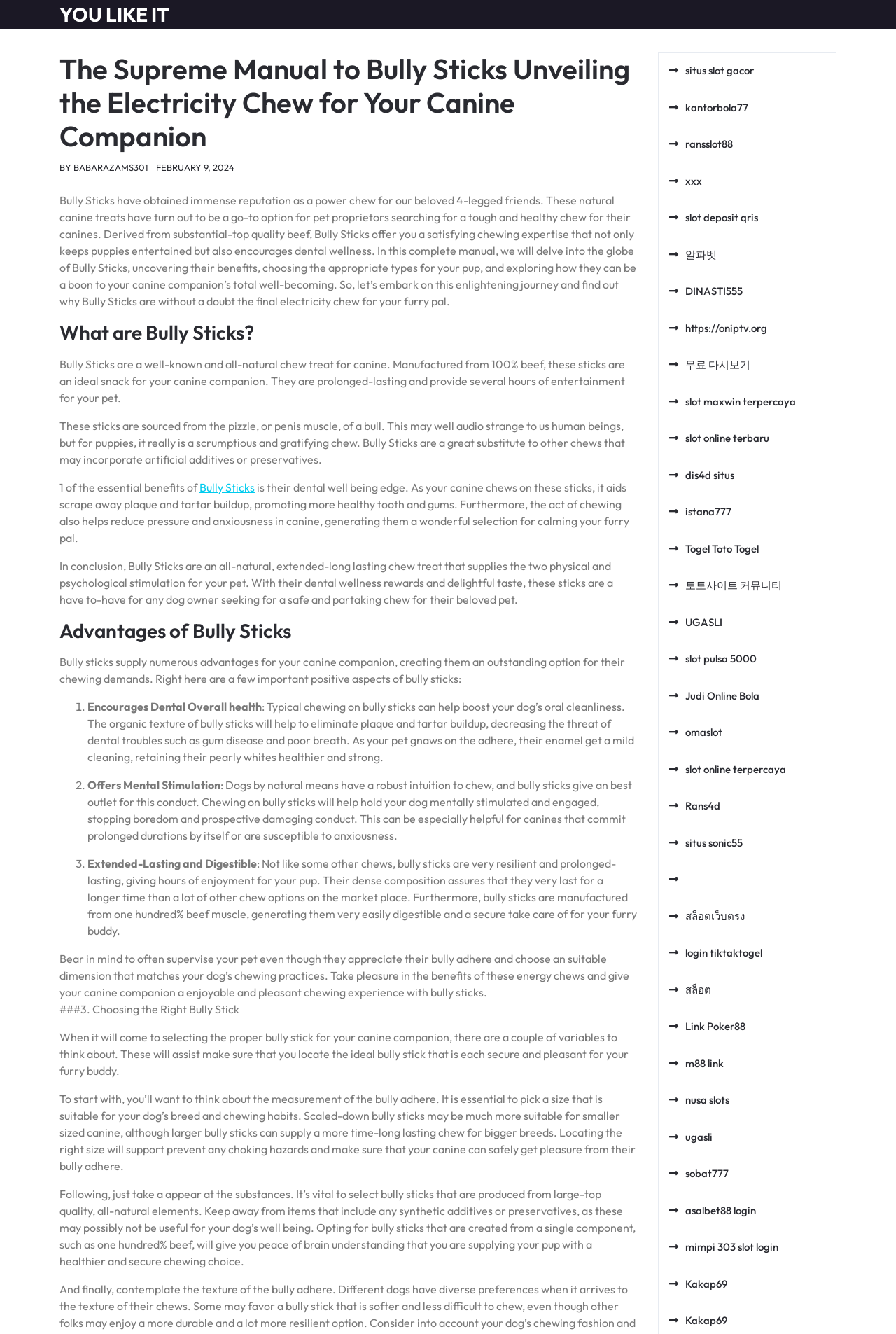Locate the bounding box coordinates of the element to click to perform the following action: 'Learn about what Bully Sticks are'. The coordinates should be given as four float values between 0 and 1, in the form of [left, top, right, bottom].

[0.066, 0.24, 0.711, 0.258]